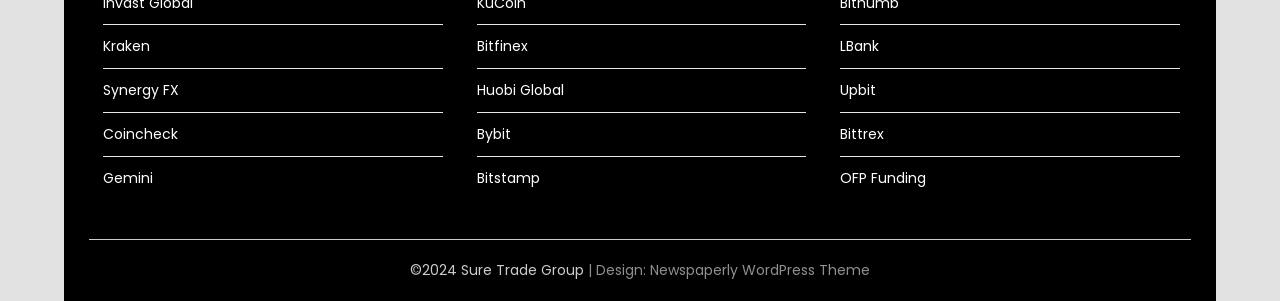What is the name of the company that owns the webpage?
Based on the screenshot, provide your answer in one word or phrase.

Sure Trade Group